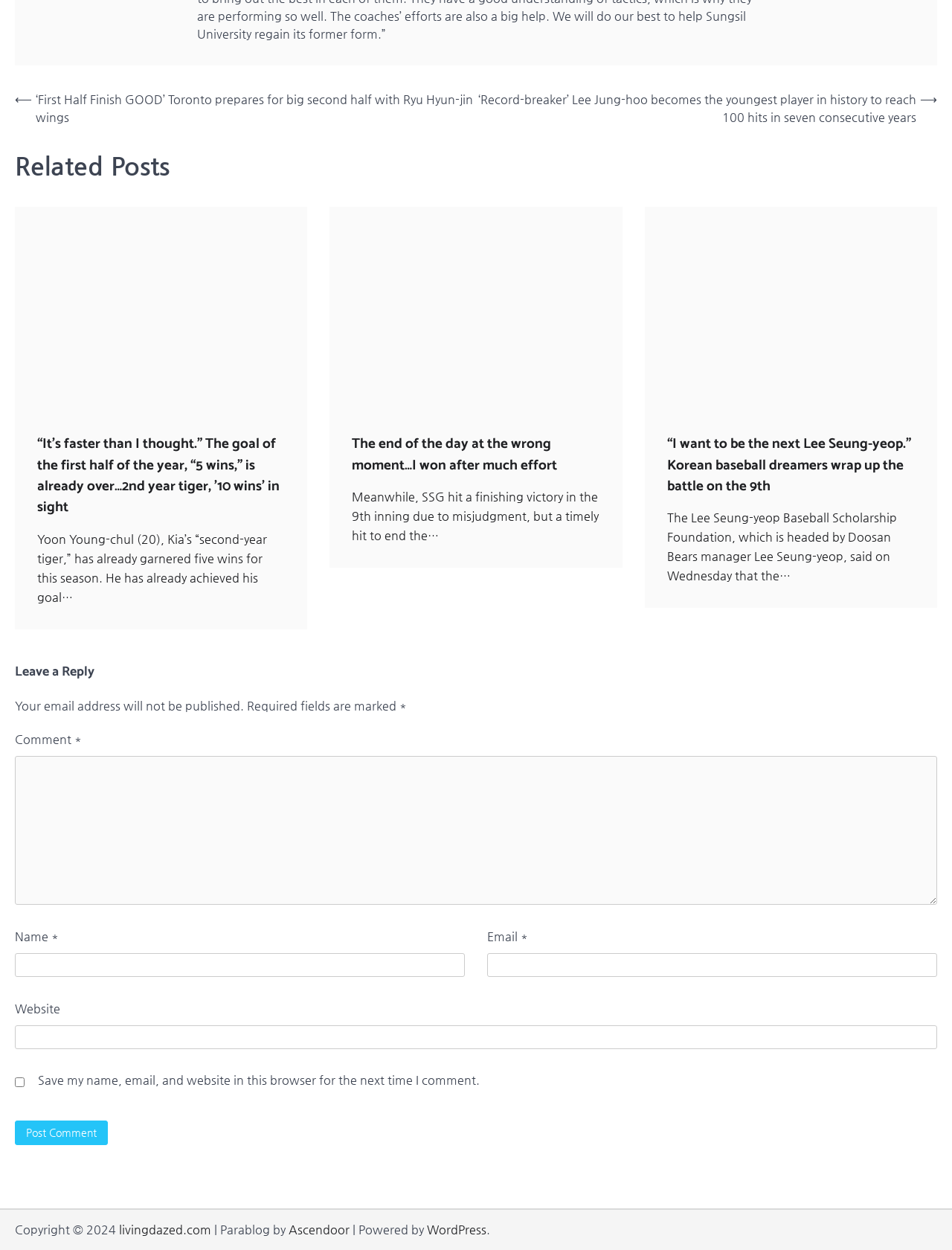Provide a brief response to the question below using one word or phrase:
What is the topic of the first related post?

Baseball